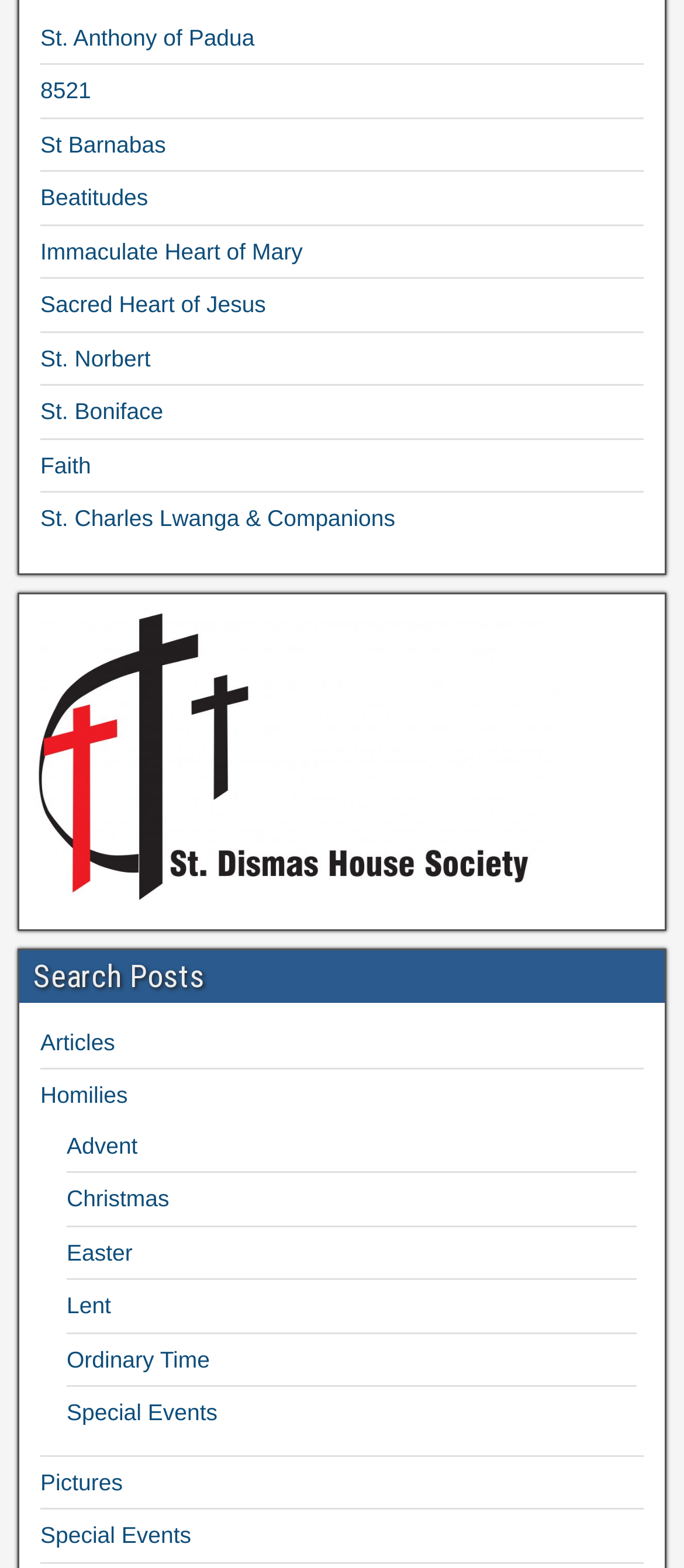Identify the bounding box coordinates of the specific part of the webpage to click to complete this instruction: "Read homilies".

[0.059, 0.69, 0.187, 0.707]